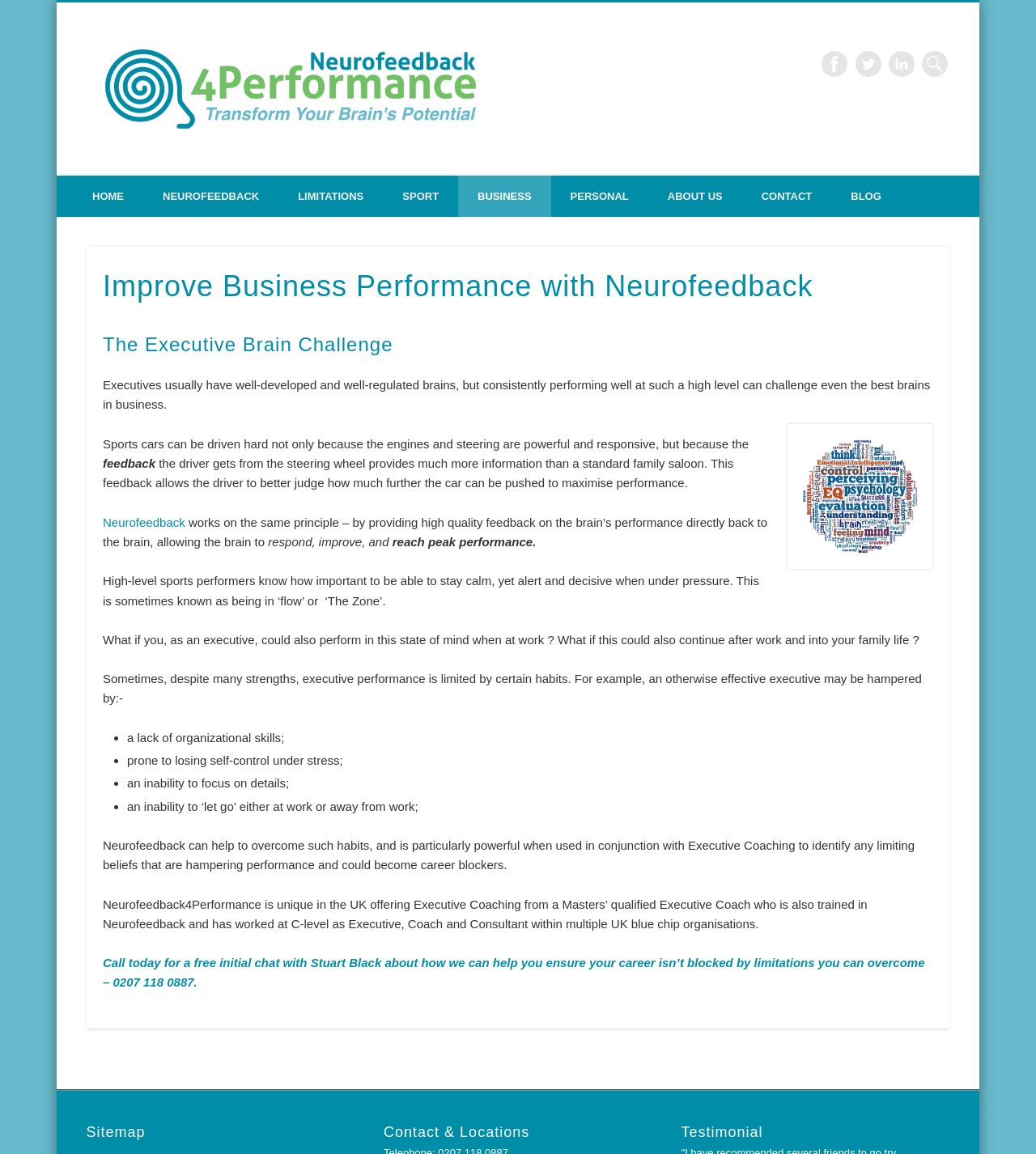Based on the image, please respond to the question with as much detail as possible:
What is the purpose of neurofeedback?

I inferred the answer by reading the article on the webpage, which explains that neurofeedback helps improve business performance by providing high-quality feedback on the brain's performance, allowing the brain to respond, improve, and reach peak performance.